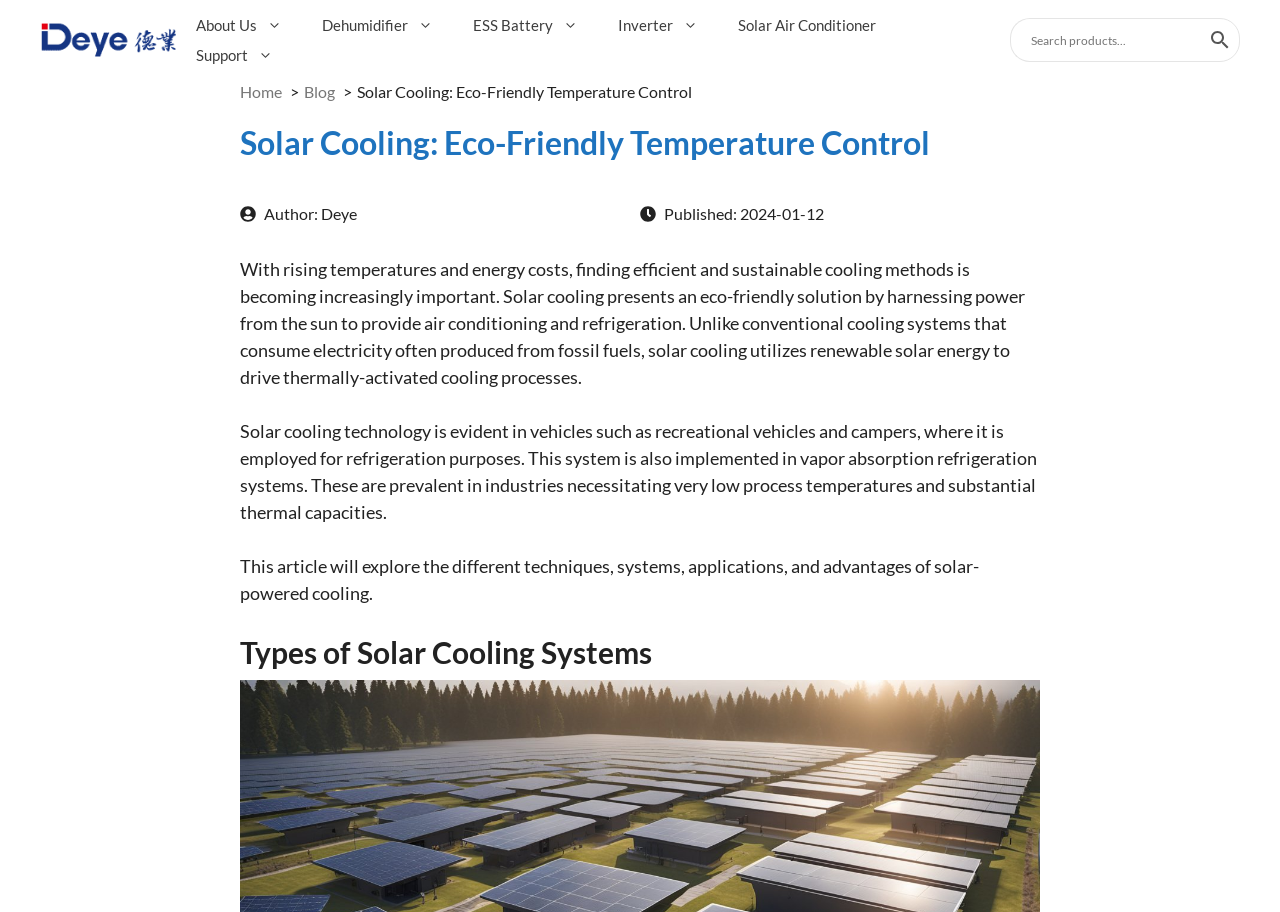What is the purpose of solar cooling systems?
Please give a detailed answer to the question using the information shown in the image.

According to the webpage, solar cooling systems utilize the power of solar energy to provide eco-friendly temperature control for residential and commercial applications.